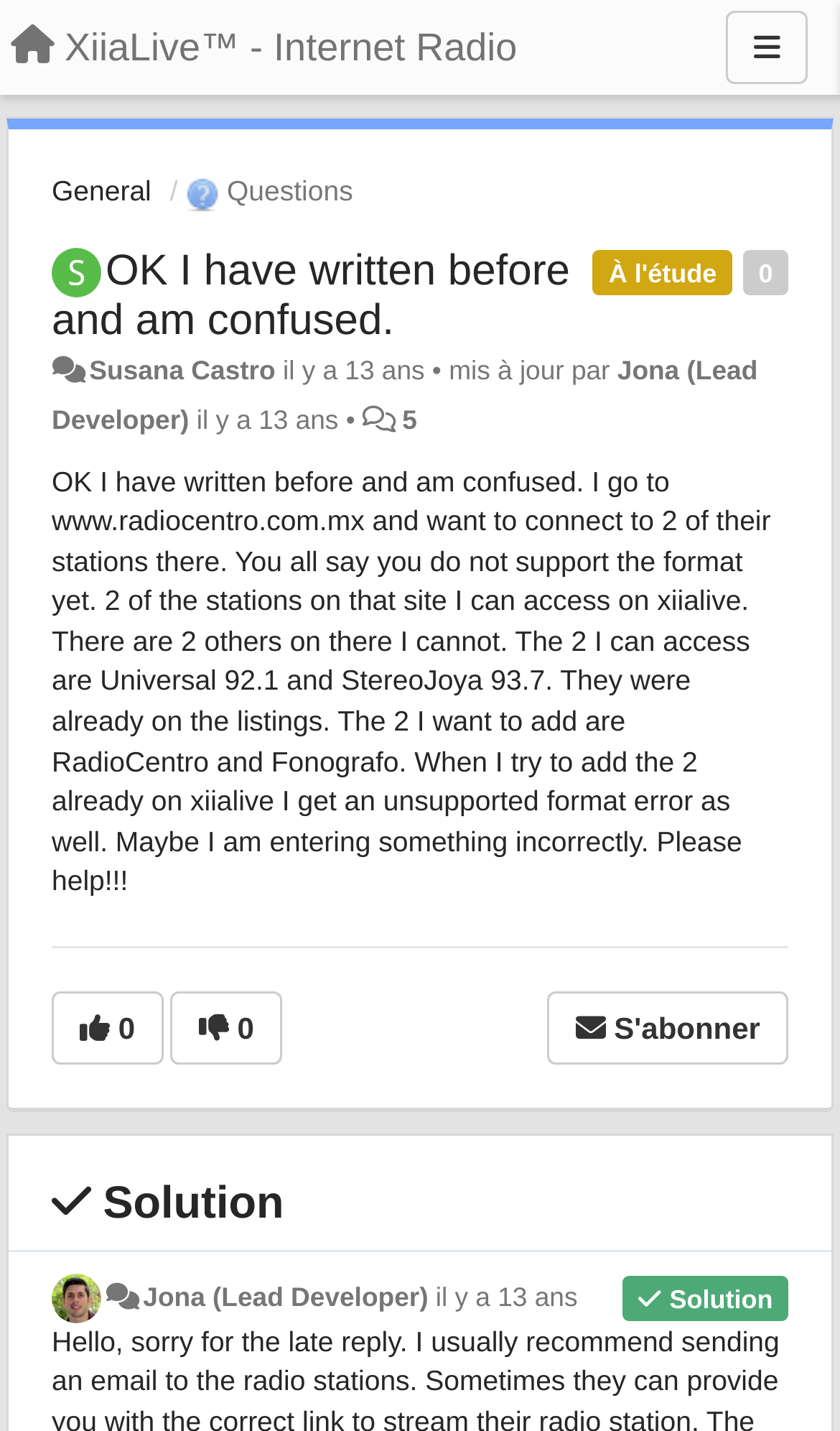Determine the bounding box coordinates of the region I should click to achieve the following instruction: "Go to the general page". Ensure the bounding box coordinates are four float numbers between 0 and 1, i.e., [left, top, right, bottom].

[0.062, 0.122, 0.18, 0.145]